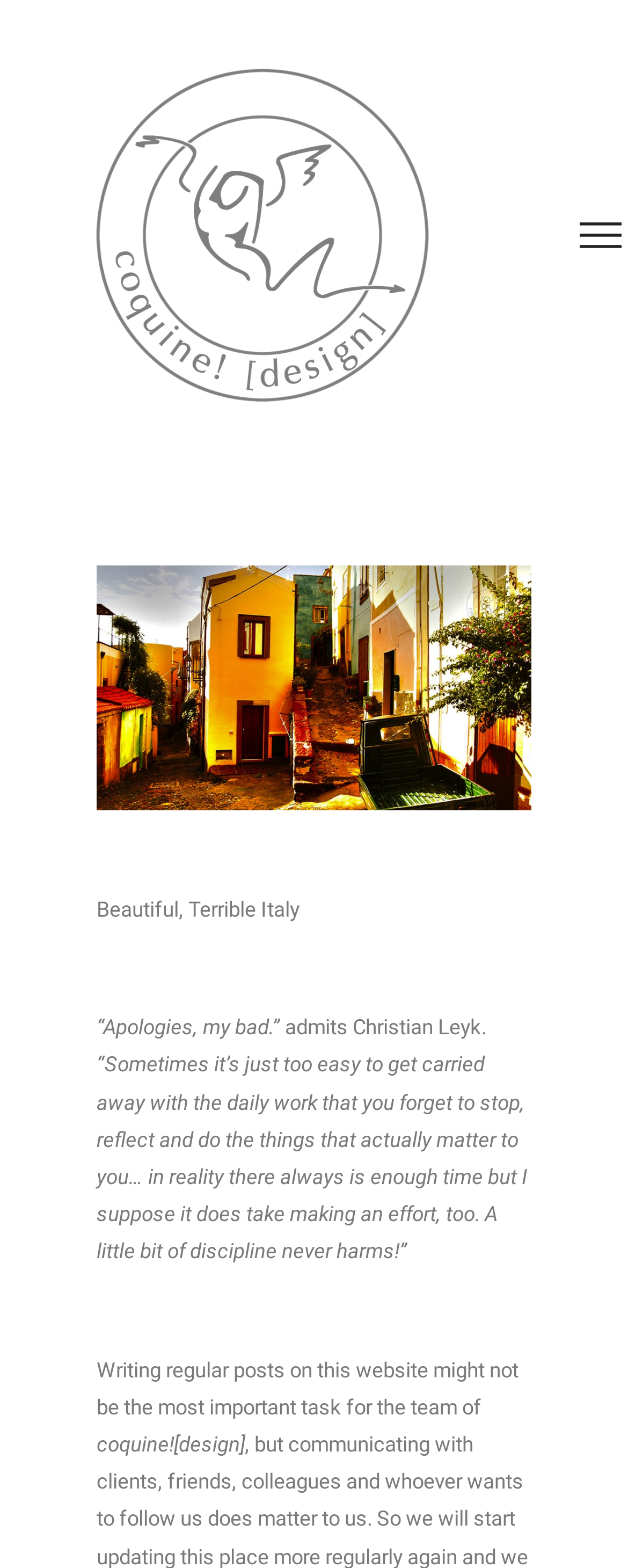What is the theme of the quote?
Kindly offer a detailed explanation using the data available in the image.

The quote '“Sometimes it’s just too easy to get carried away with the daily work that you forget to stop, reflect and do the things that actually matter to you… in reality there always is enough time but I suppose it does take making an effort, too. A little bit of discipline never harms!”' suggests that the theme is about managing time effectively and prioritizing important tasks.